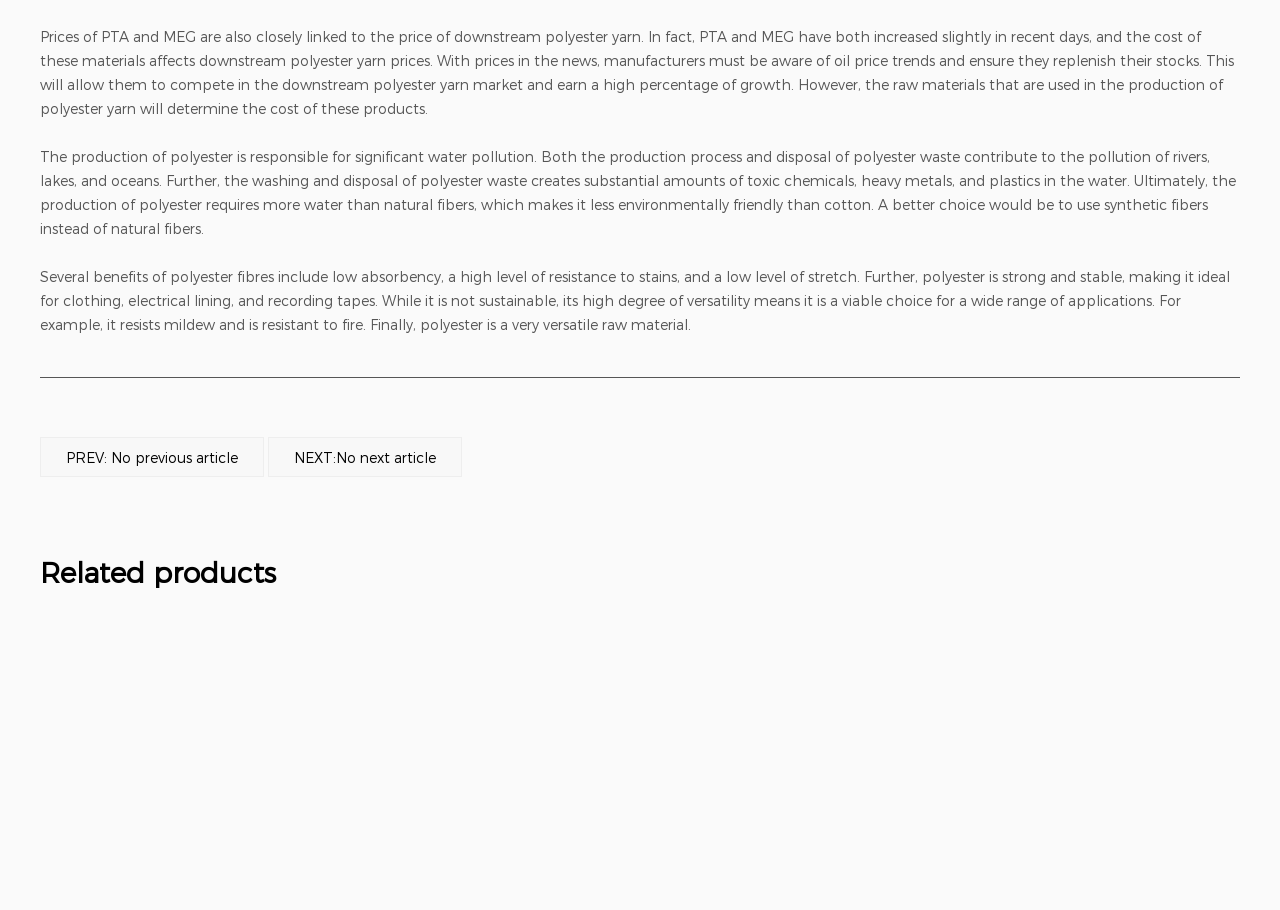What is located below the article?
Answer the question with a single word or phrase, referring to the image.

Related products